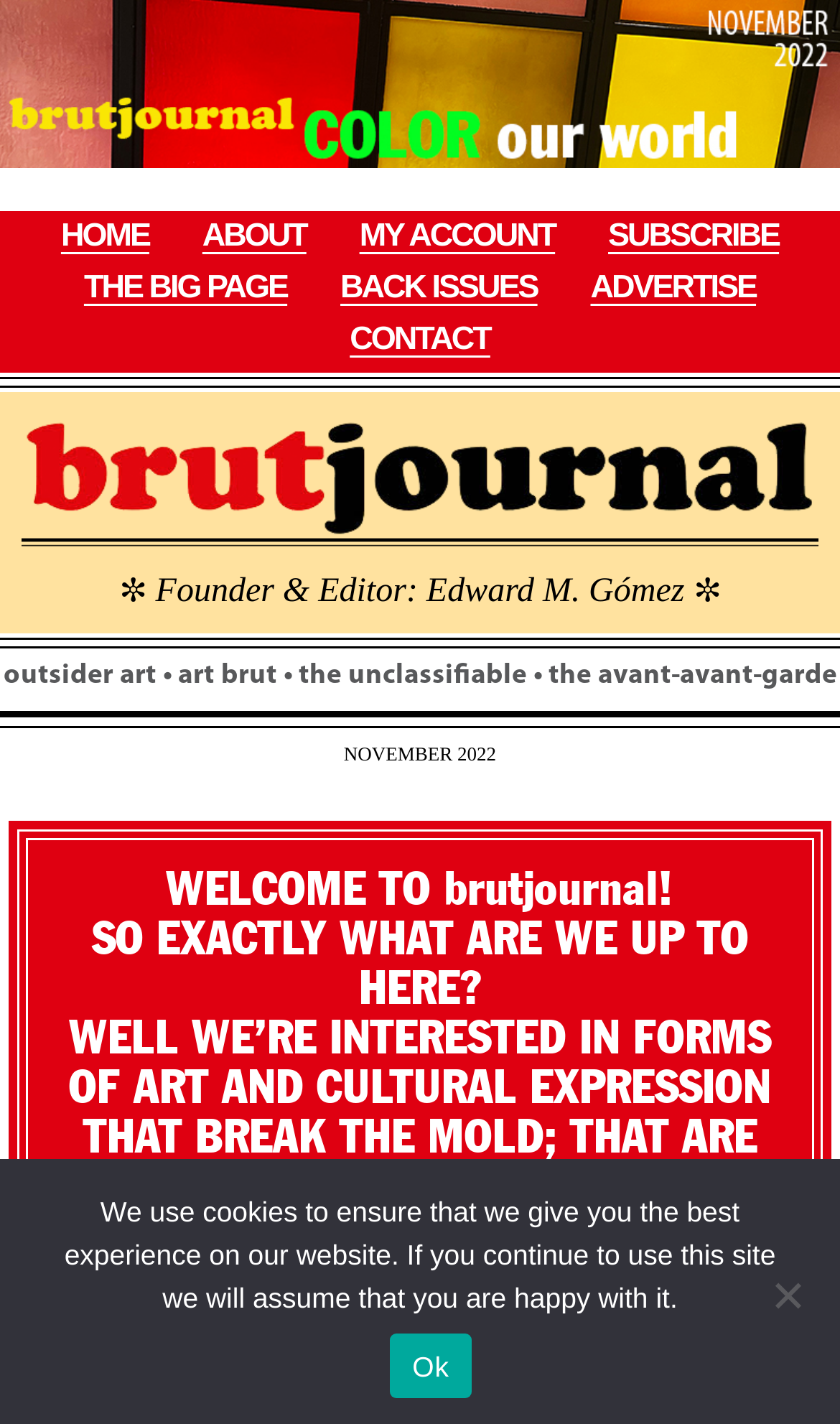Determine the bounding box for the described HTML element: "China". Ensure the coordinates are four float numbers between 0 and 1 in the format [left, top, right, bottom].

None